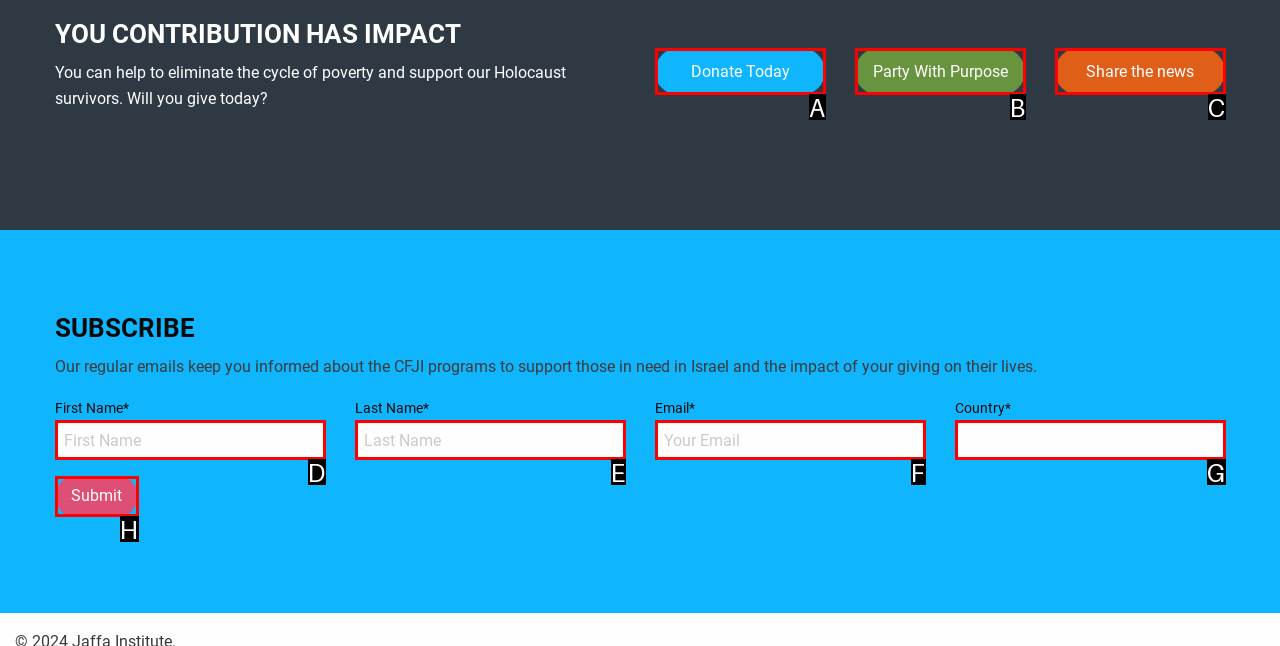Specify which element within the red bounding boxes should be clicked for this task: Submit the form Respond with the letter of the correct option.

H